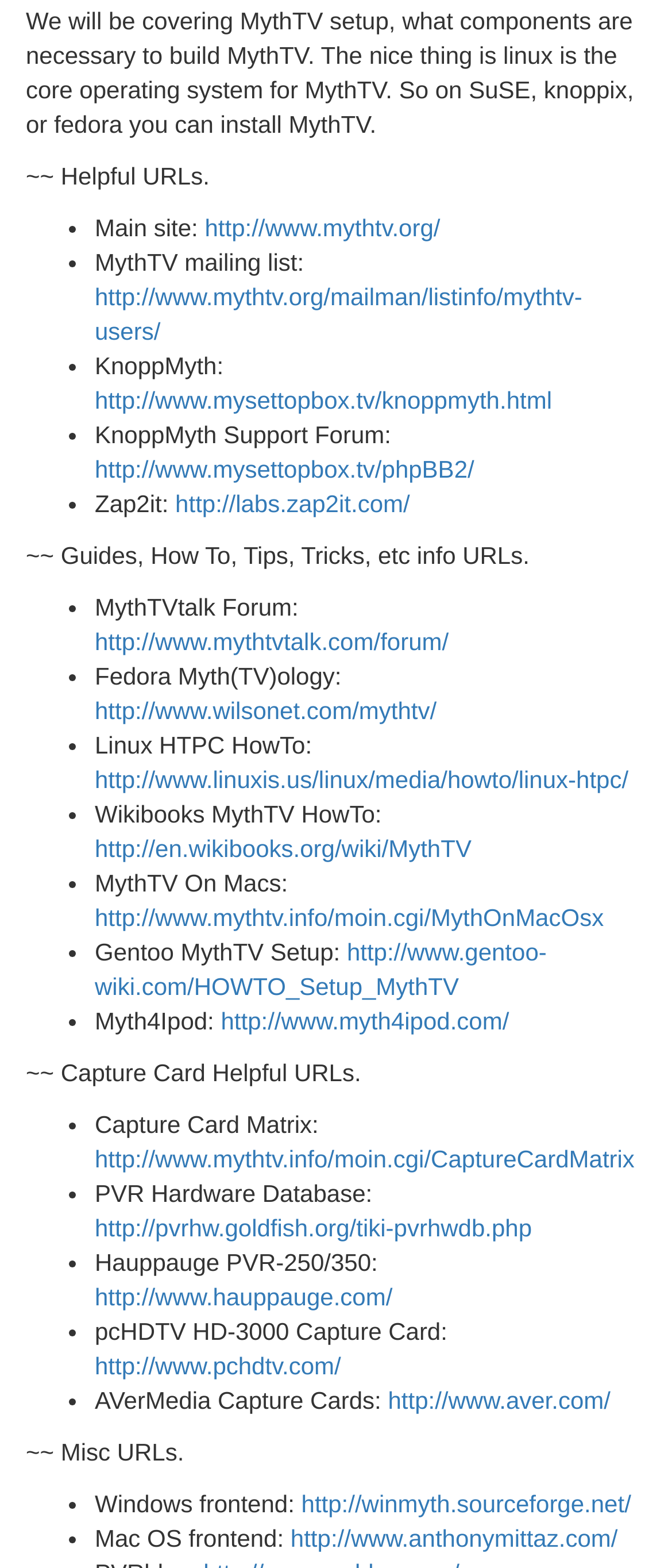Show me the bounding box coordinates of the clickable region to achieve the task as per the instruction: "Check the MythTV mailing list".

[0.141, 0.18, 0.867, 0.22]